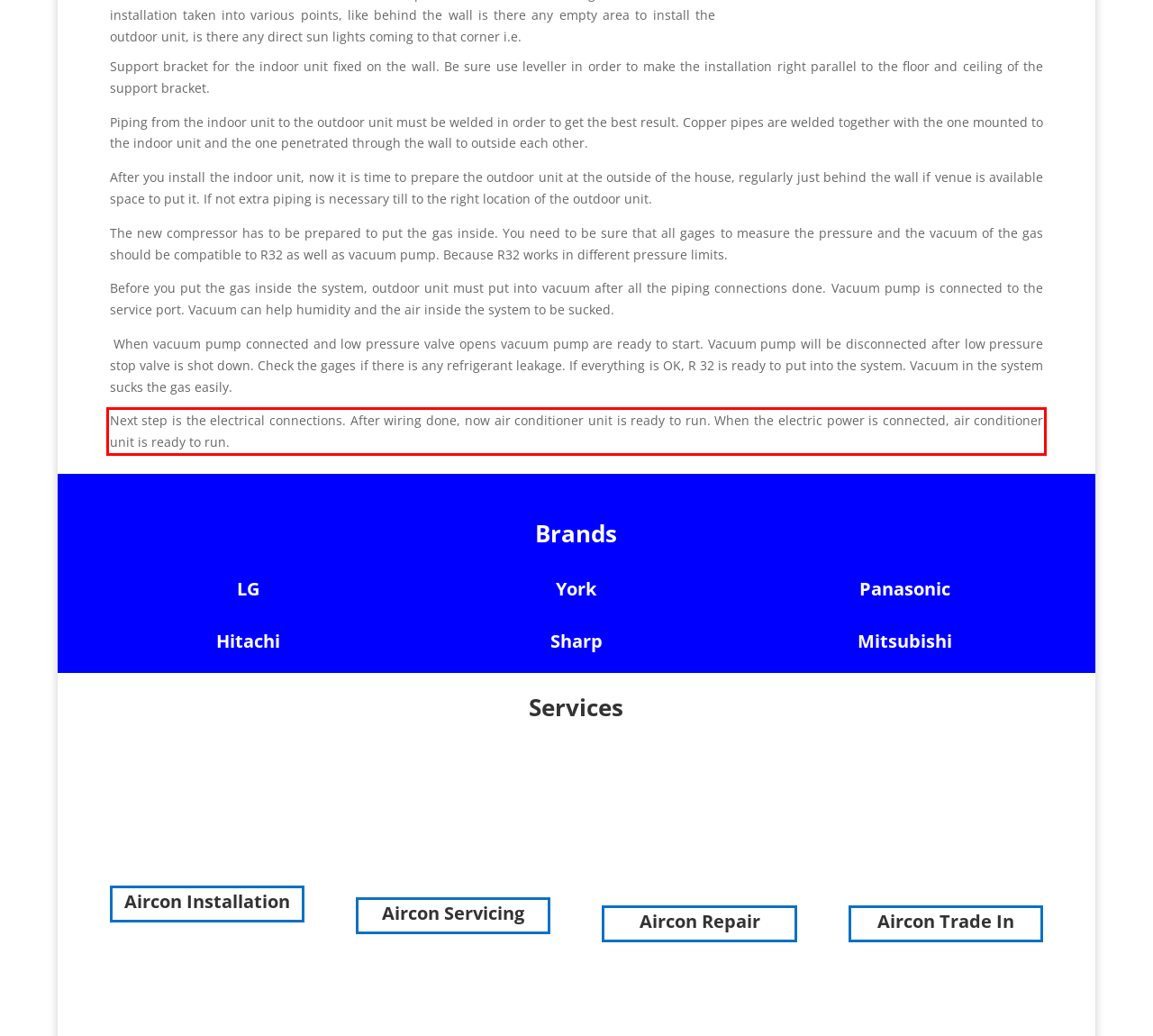Using the provided screenshot, read and generate the text content within the red-bordered area.

Next step is the electrical connections. After wiring done, now air conditioner unit is ready to run. When the electric power is connected, air conditioner unit is ready to run.